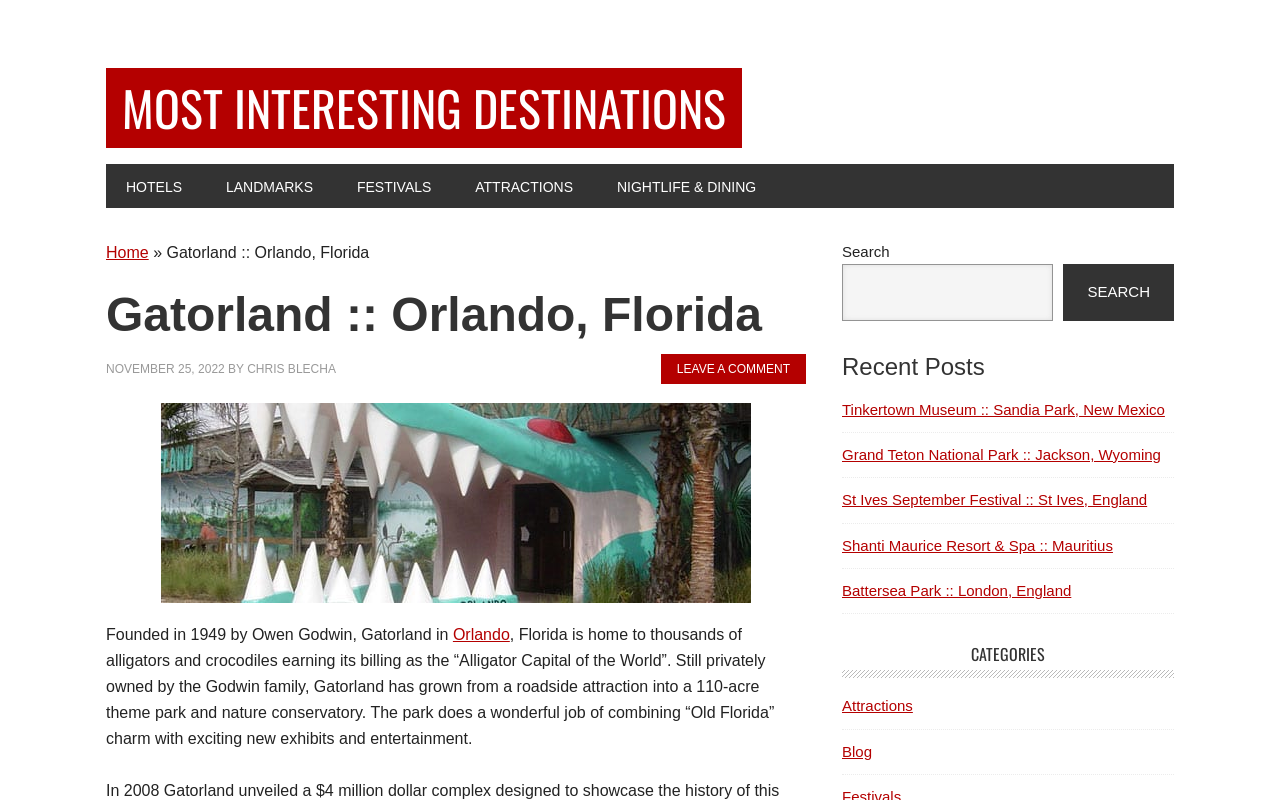Please specify the coordinates of the bounding box for the element that should be clicked to carry out this instruction: "Read about Gatorland". The coordinates must be four float numbers between 0 and 1, formatted as [left, top, right, bottom].

[0.083, 0.783, 0.605, 0.934]